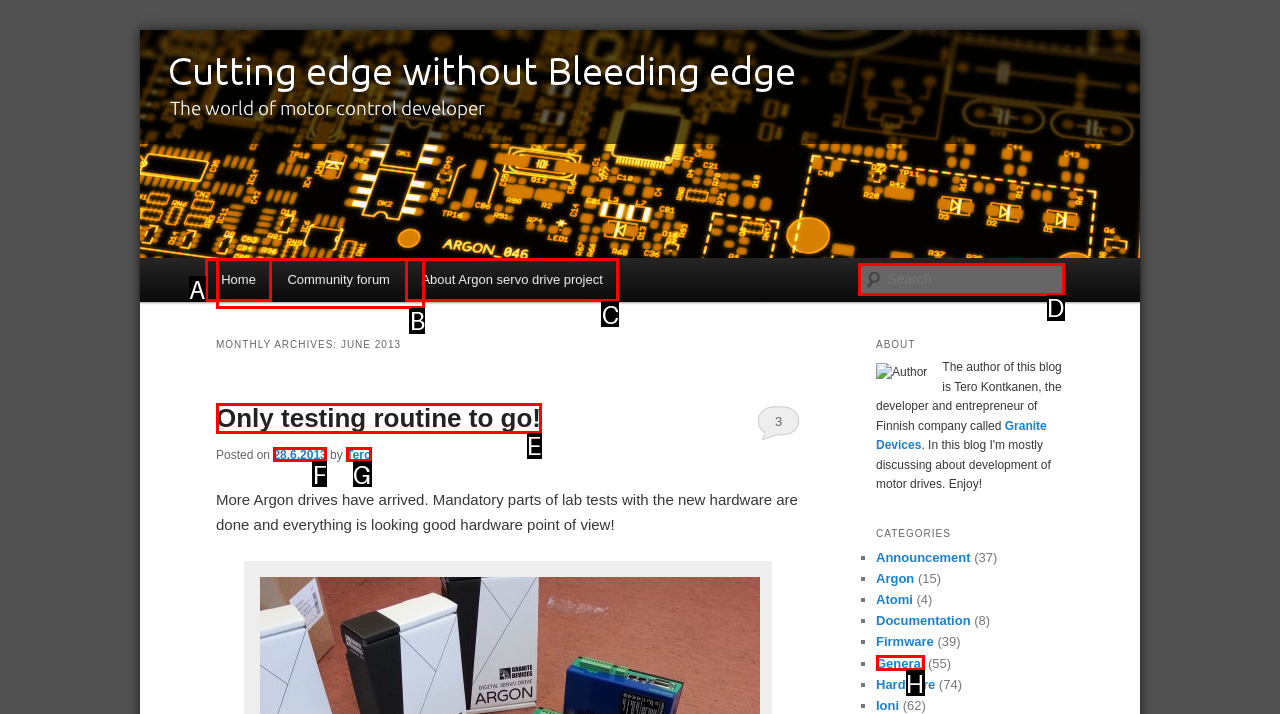Based on the choices marked in the screenshot, which letter represents the correct UI element to perform the task: Read the post 'Only testing routine to go!' ?

E